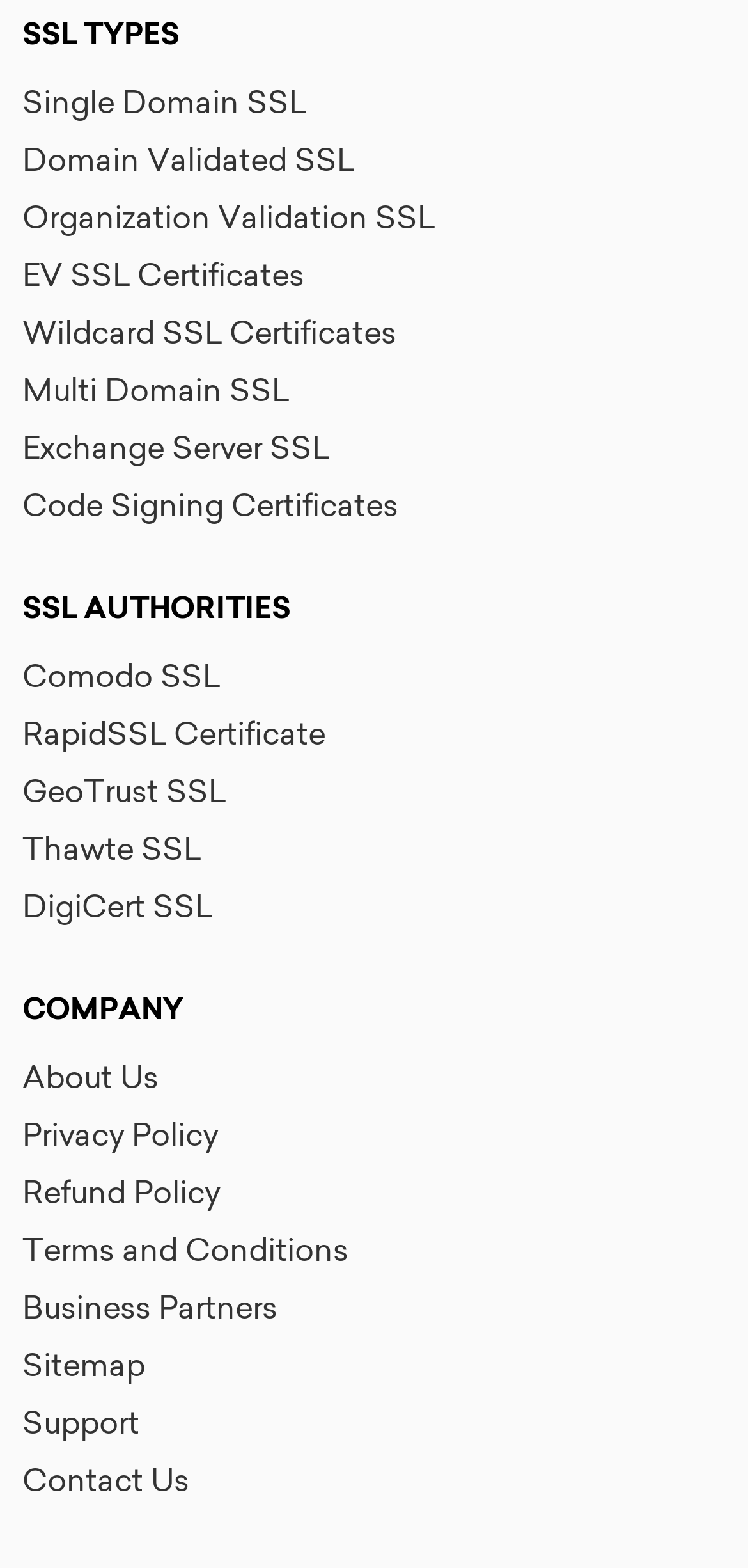How many links are there under the 'SSL AUTHORITIES' heading?
Give a detailed response to the question by analyzing the screenshot.

By counting the links under the 'SSL AUTHORITIES' heading, I see that there are 5 links, including Comodo SSL, RapidSSL Certificate, GeoTrust SSL, Thawte SSL, and DigiCert SSL.